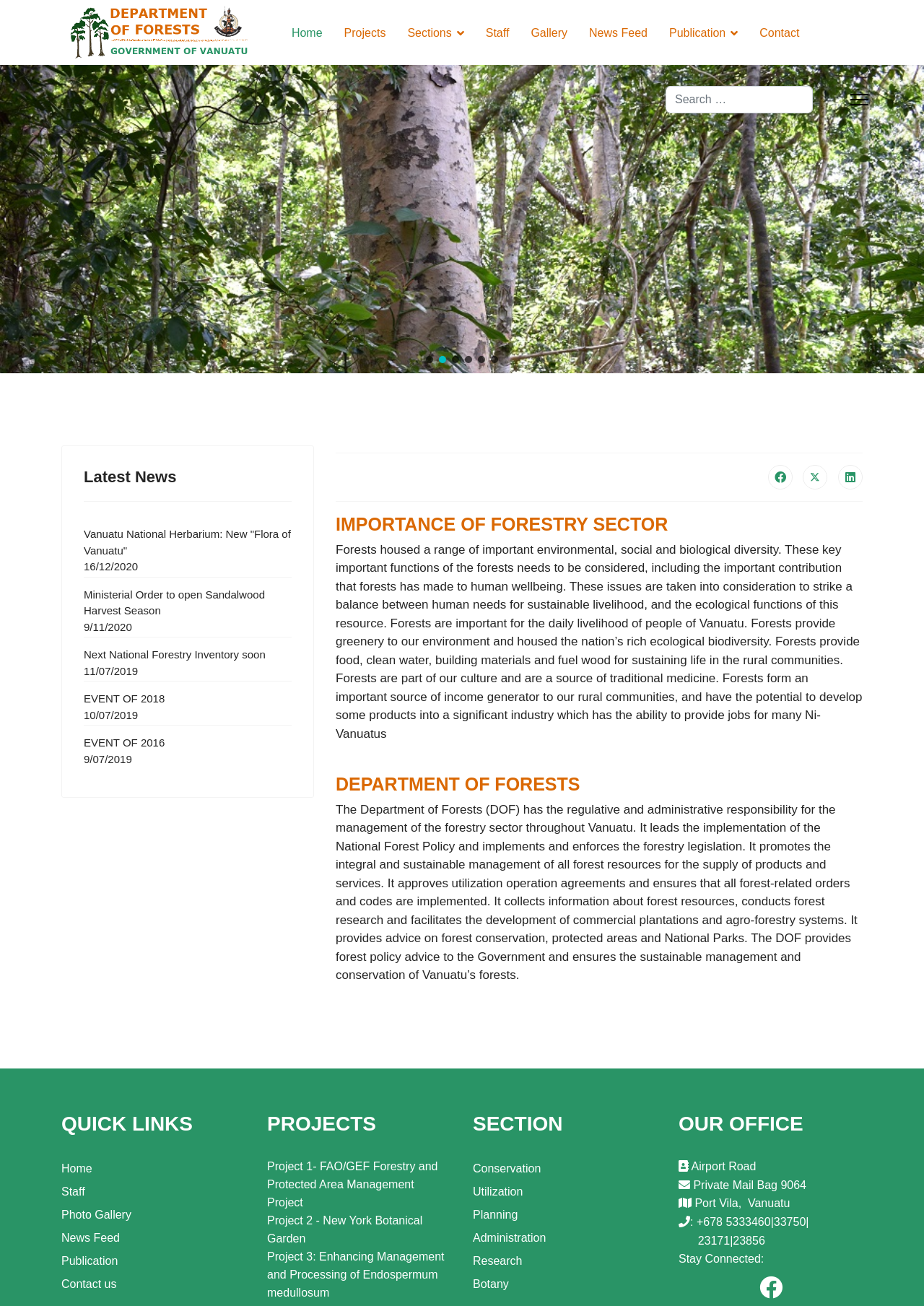Indicate the bounding box coordinates of the clickable region to achieve the following instruction: "View the latest news."

[0.091, 0.358, 0.316, 0.384]